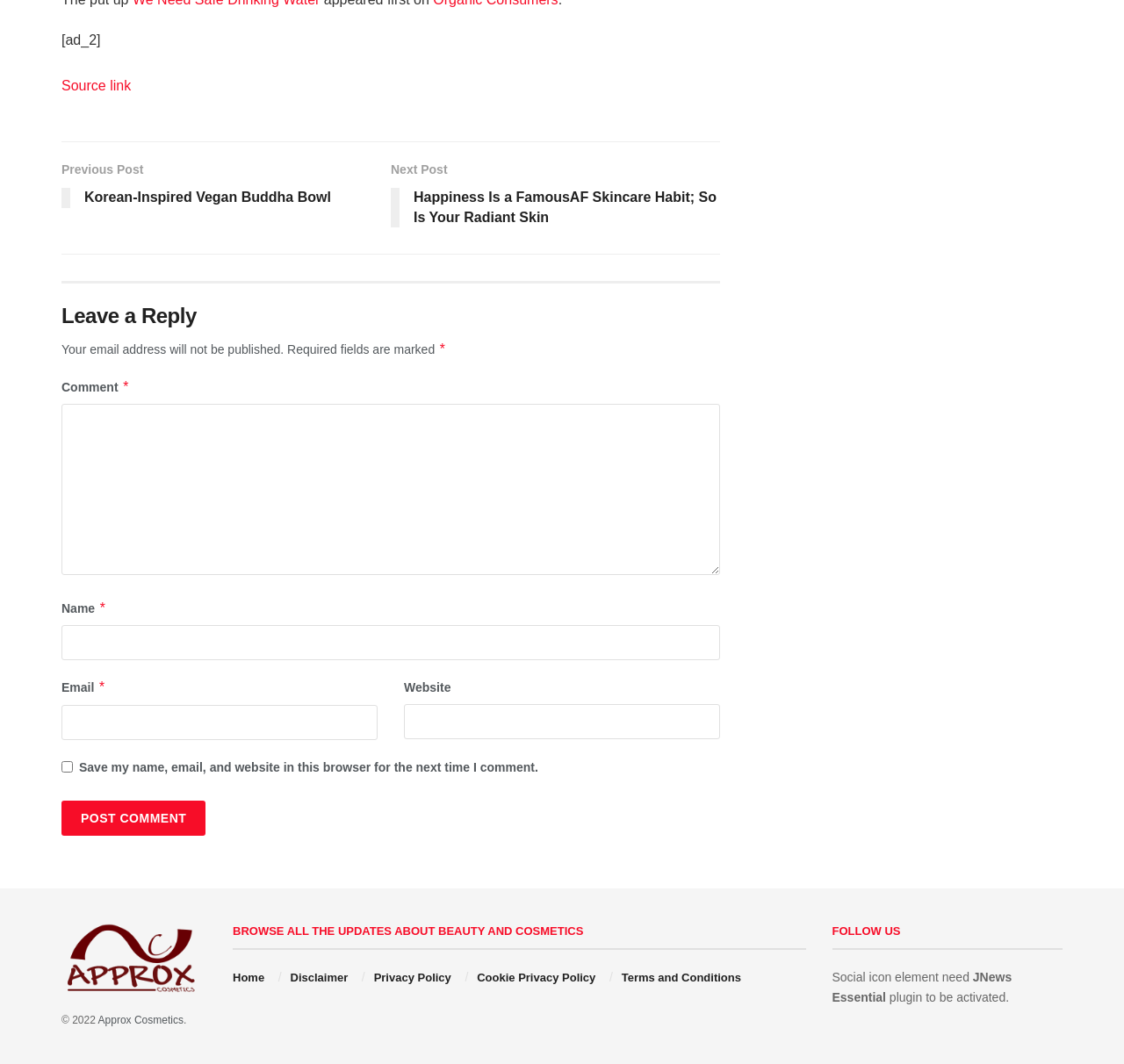What is the title of the previous post?
Answer the question with a single word or phrase derived from the image.

Korean-Inspired Vegan Buddha Bowl